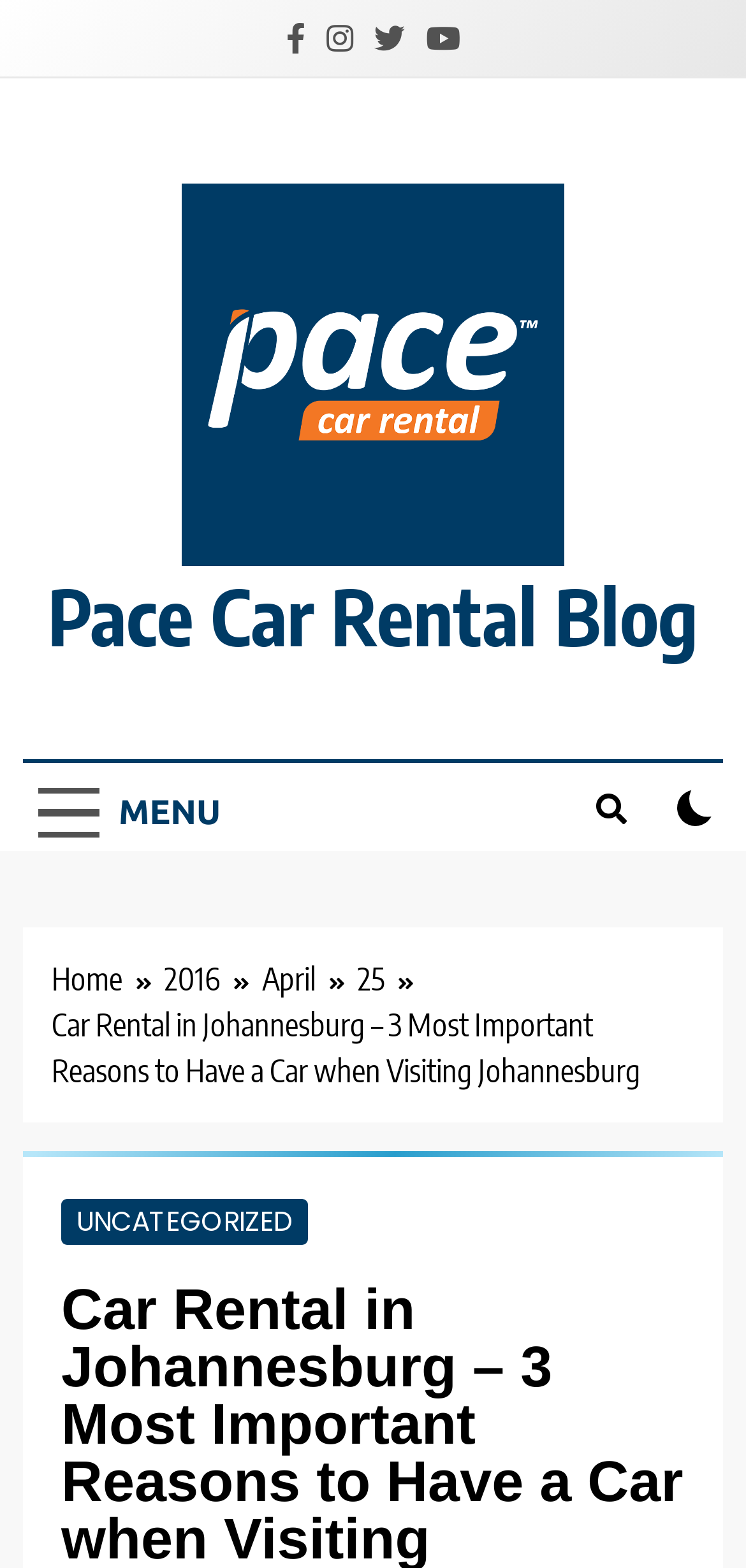Determine the bounding box coordinates of the region I should click to achieve the following instruction: "Toggle the MENU button". Ensure the bounding box coordinates are four float numbers between 0 and 1, i.e., [left, top, right, bottom].

[0.031, 0.491, 0.316, 0.543]